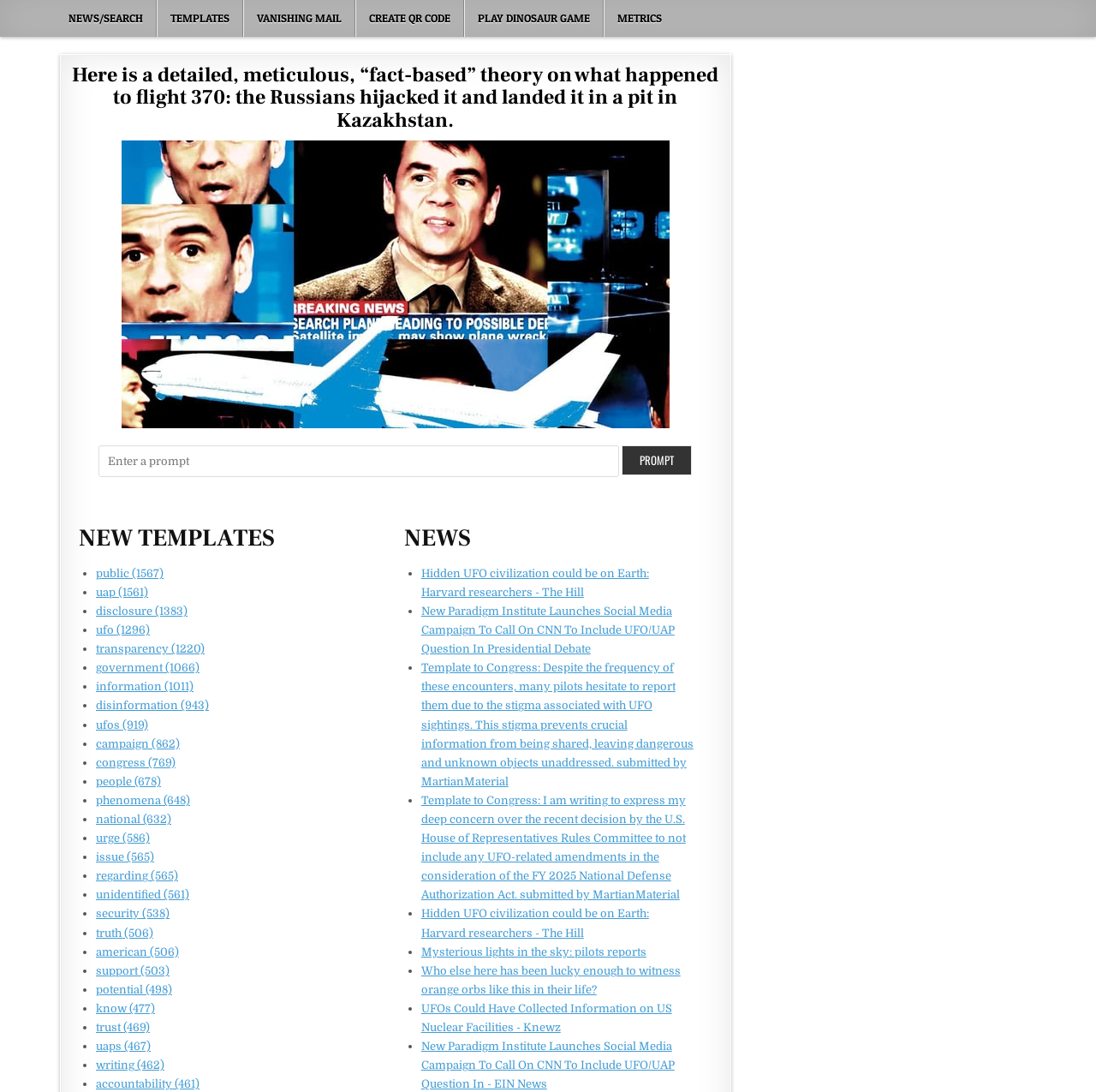Find the bounding box coordinates of the clickable element required to execute the following instruction: "Click on Return Policy". Provide the coordinates as four float numbers between 0 and 1, i.e., [left, top, right, bottom].

None